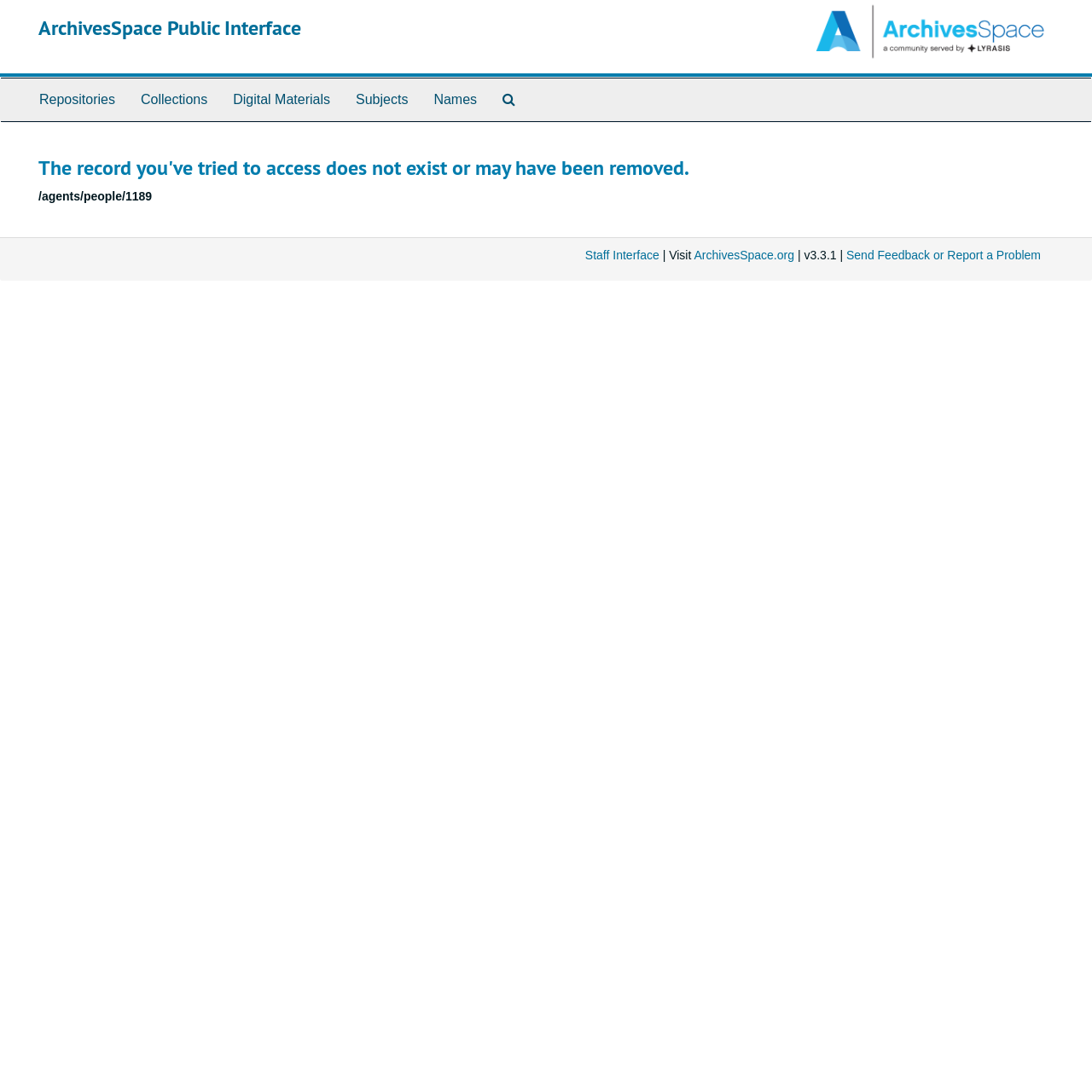Generate the main heading text from the webpage.

ArchivesSpace Public Interface